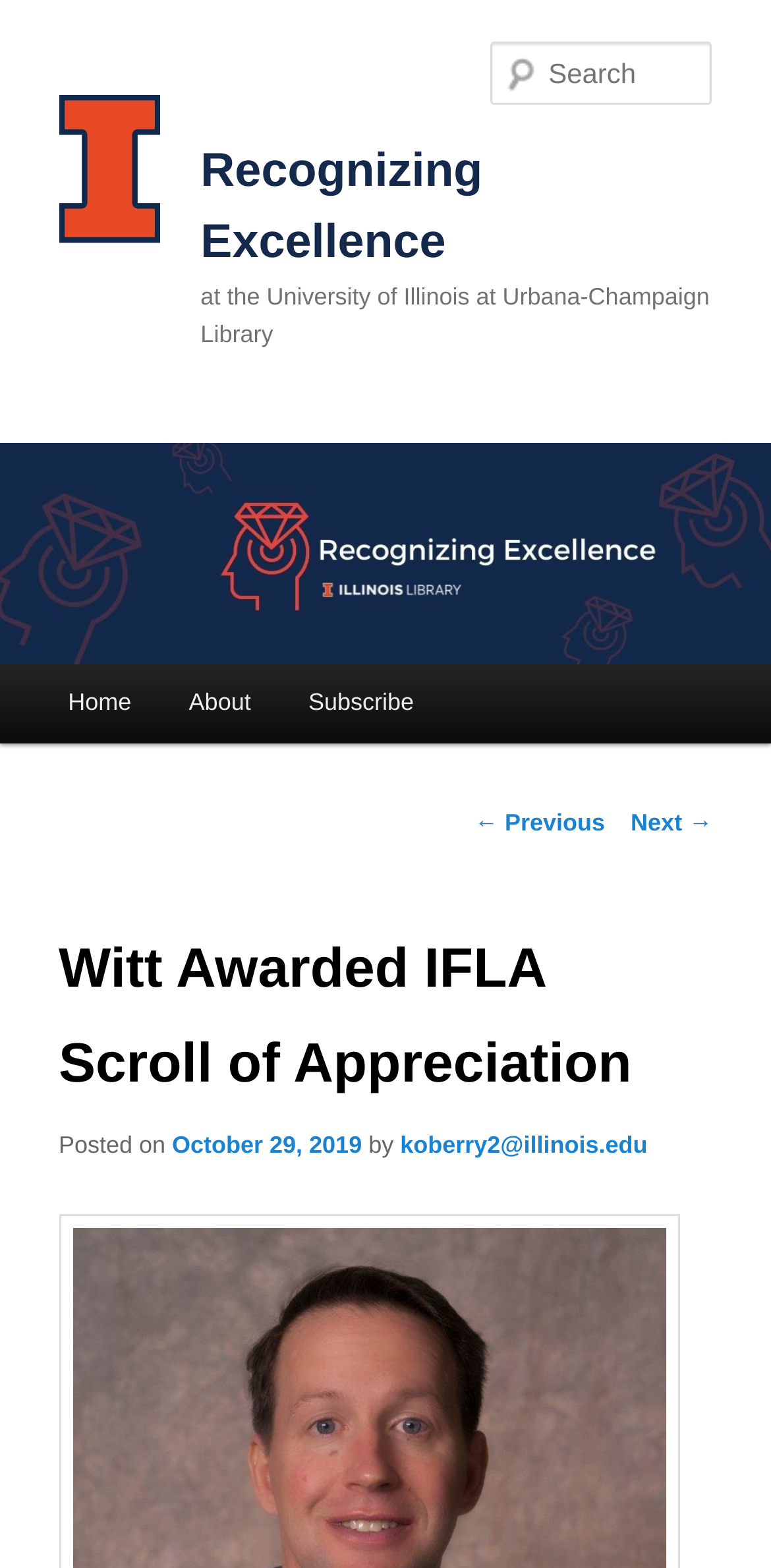Please answer the following question using a single word or phrase: 
What is the purpose of the 'Search' textbox?

To search